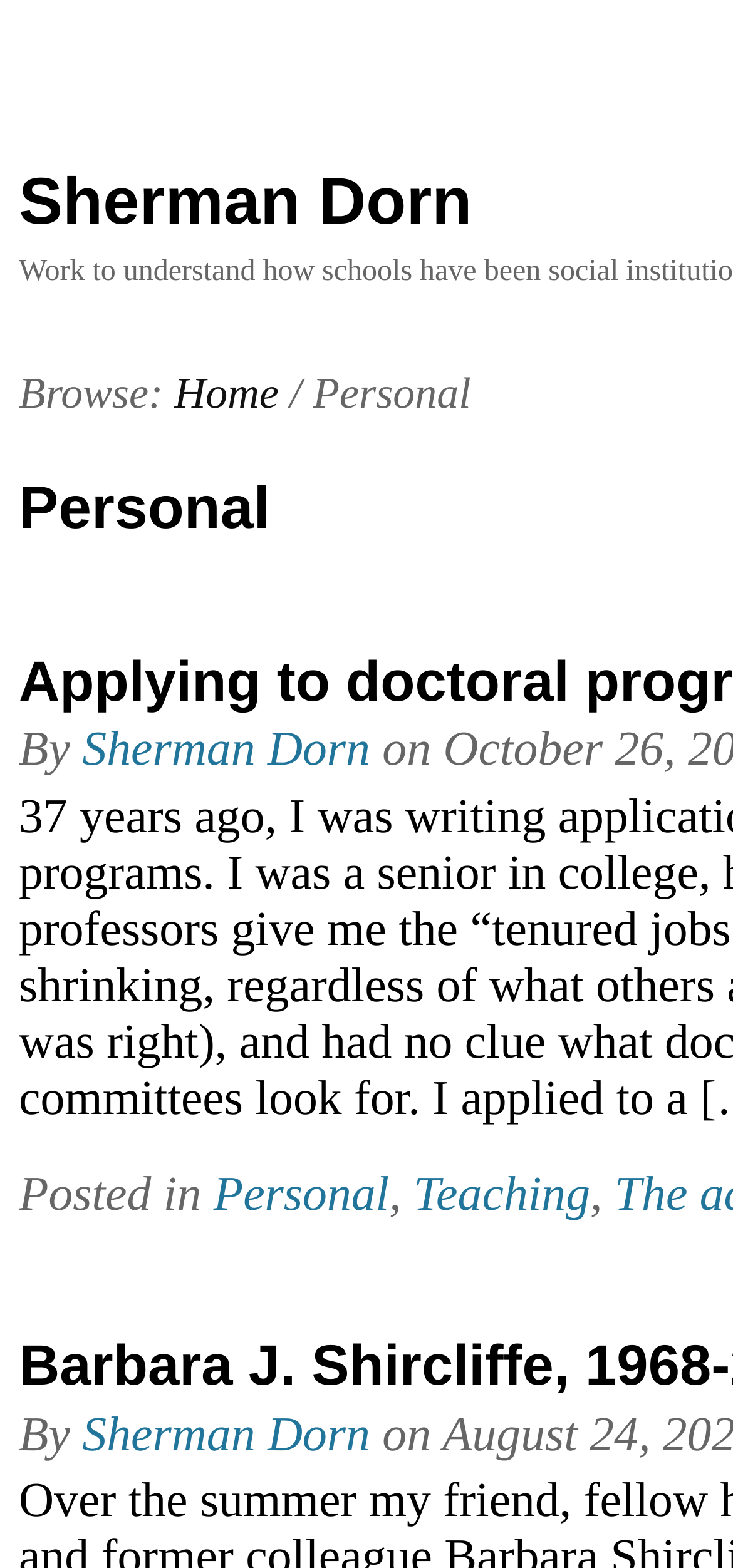Describe every aspect of the webpage in a detailed manner.

The webpage is a personal webpage, with a prominent link to "Sherman Dorn" at the top left corner. Below this link, there is a navigation menu with the label "Browse:" followed by links to "Home" and a separator "/". The current page is highlighted as "Personal".

In the middle section of the page, there is a byline that reads "By Sherman Dorn on", indicating the author and date of the content. 

Further down, there is a categorization section that lists the categories "Personal" and "Teaching", separated by commas. Each category is a clickable link.

The overall structure of the page is simple, with a clear hierarchy of elements and a focus on navigation and categorization.